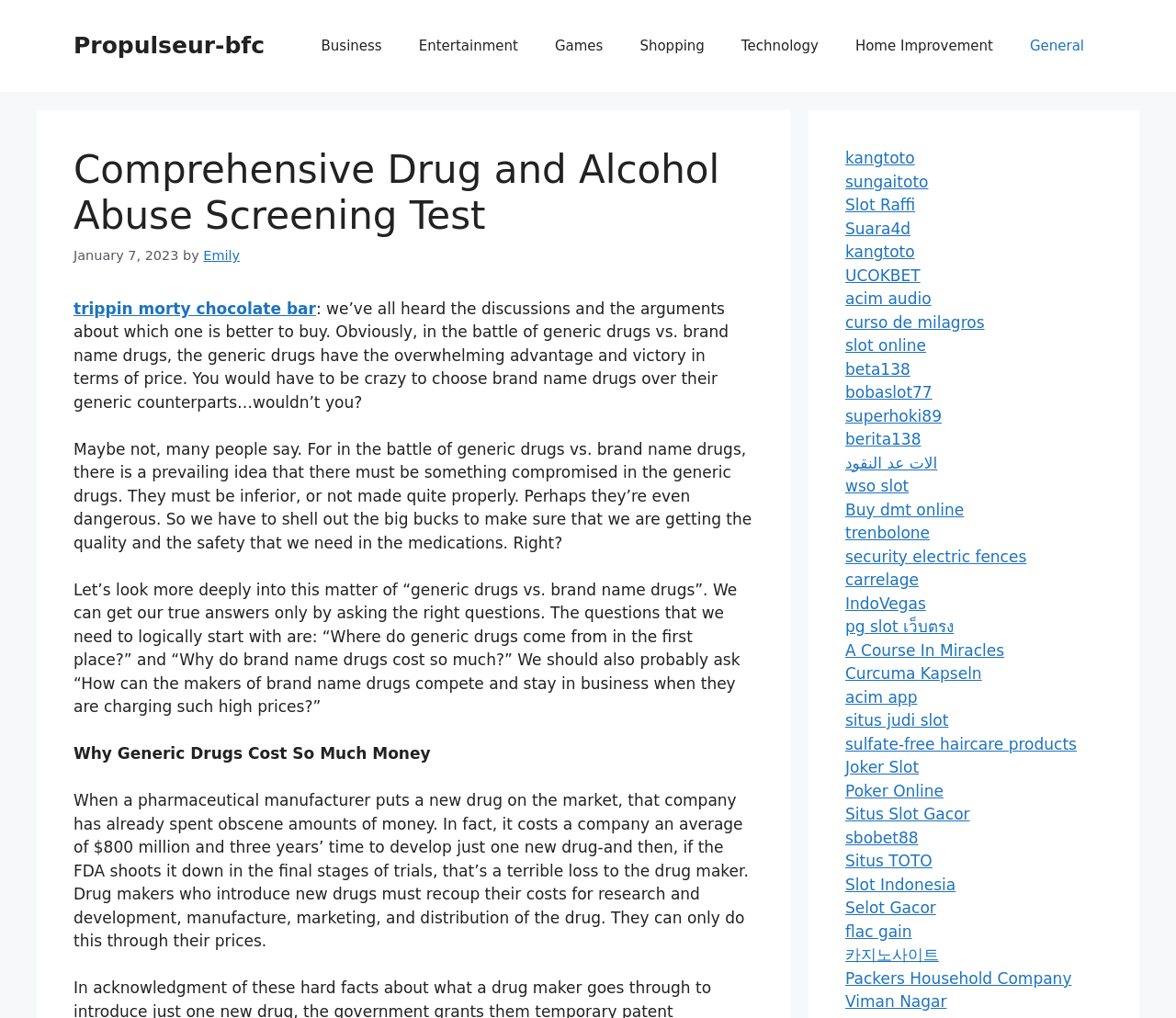Please identify the bounding box coordinates of the area I need to click to accomplish the following instruction: "Browse June 2016".

None